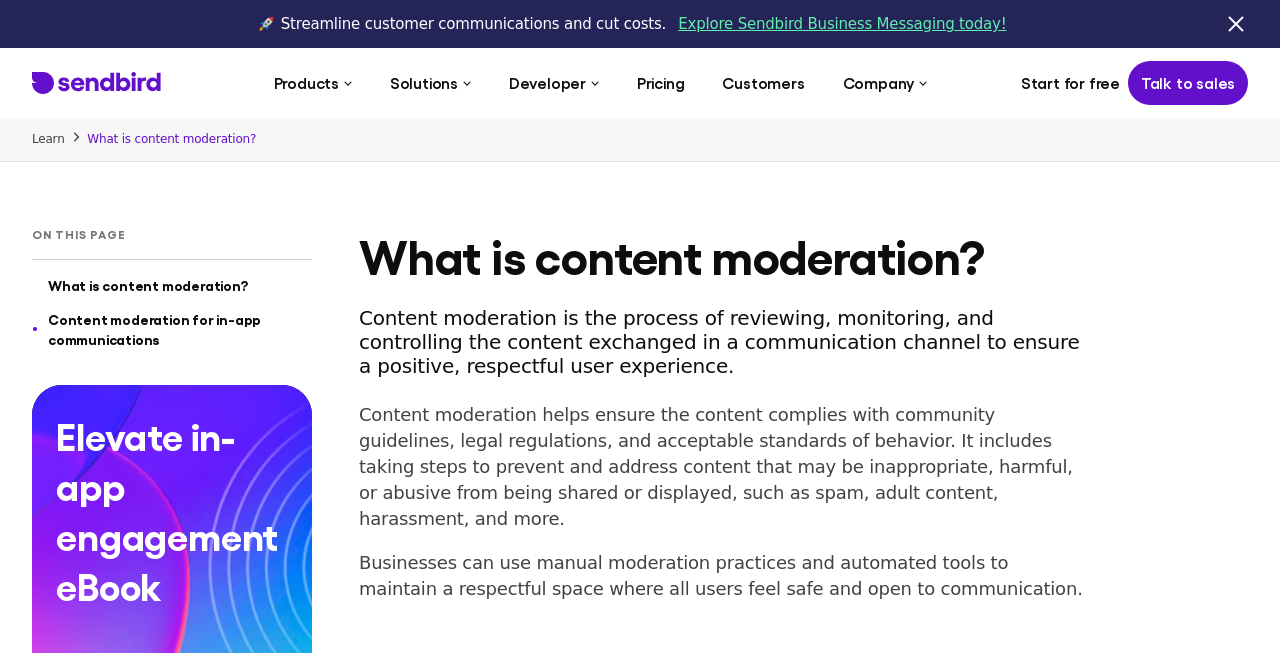What is the purpose of content moderation?
Look at the image and answer the question using a single word or phrase.

Ensure positive user experience